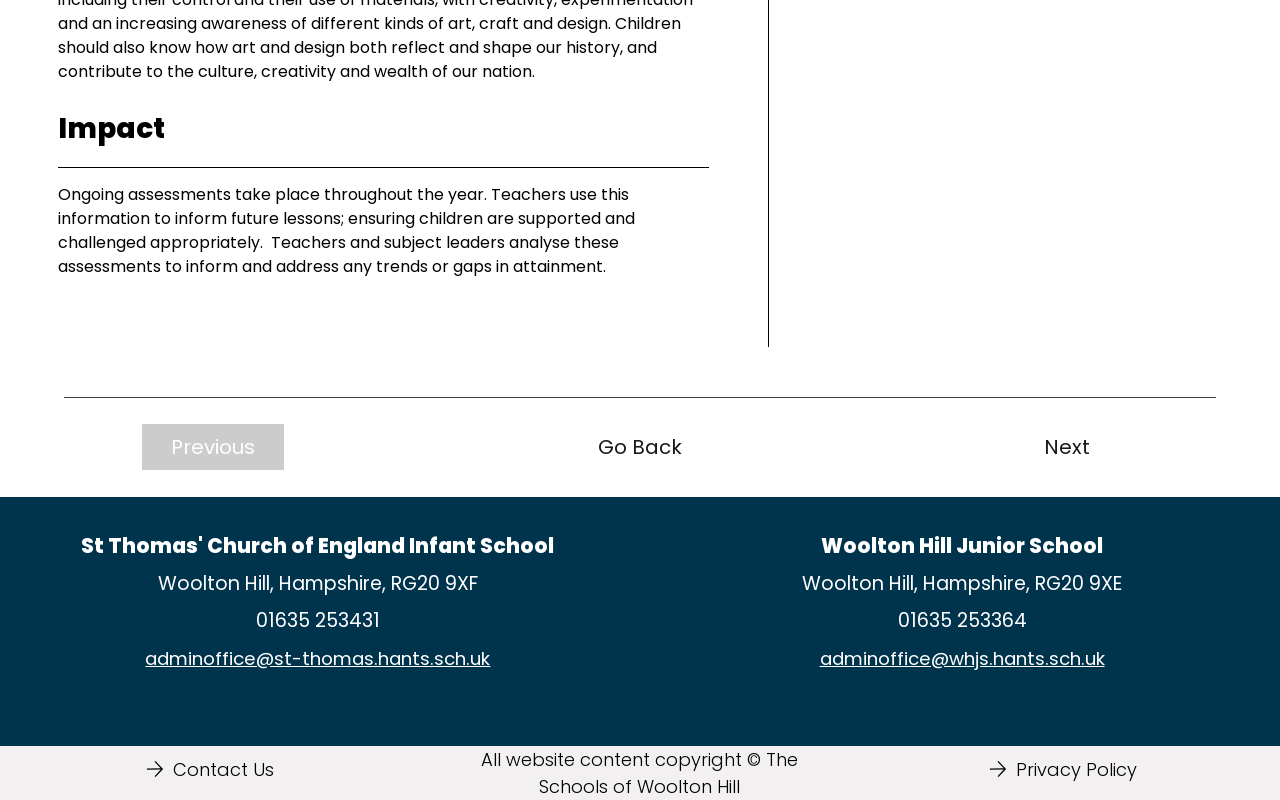Provide the bounding box coordinates of the area you need to click to execute the following instruction: "Click the 'Next' button".

[0.778, 0.53, 0.889, 0.588]